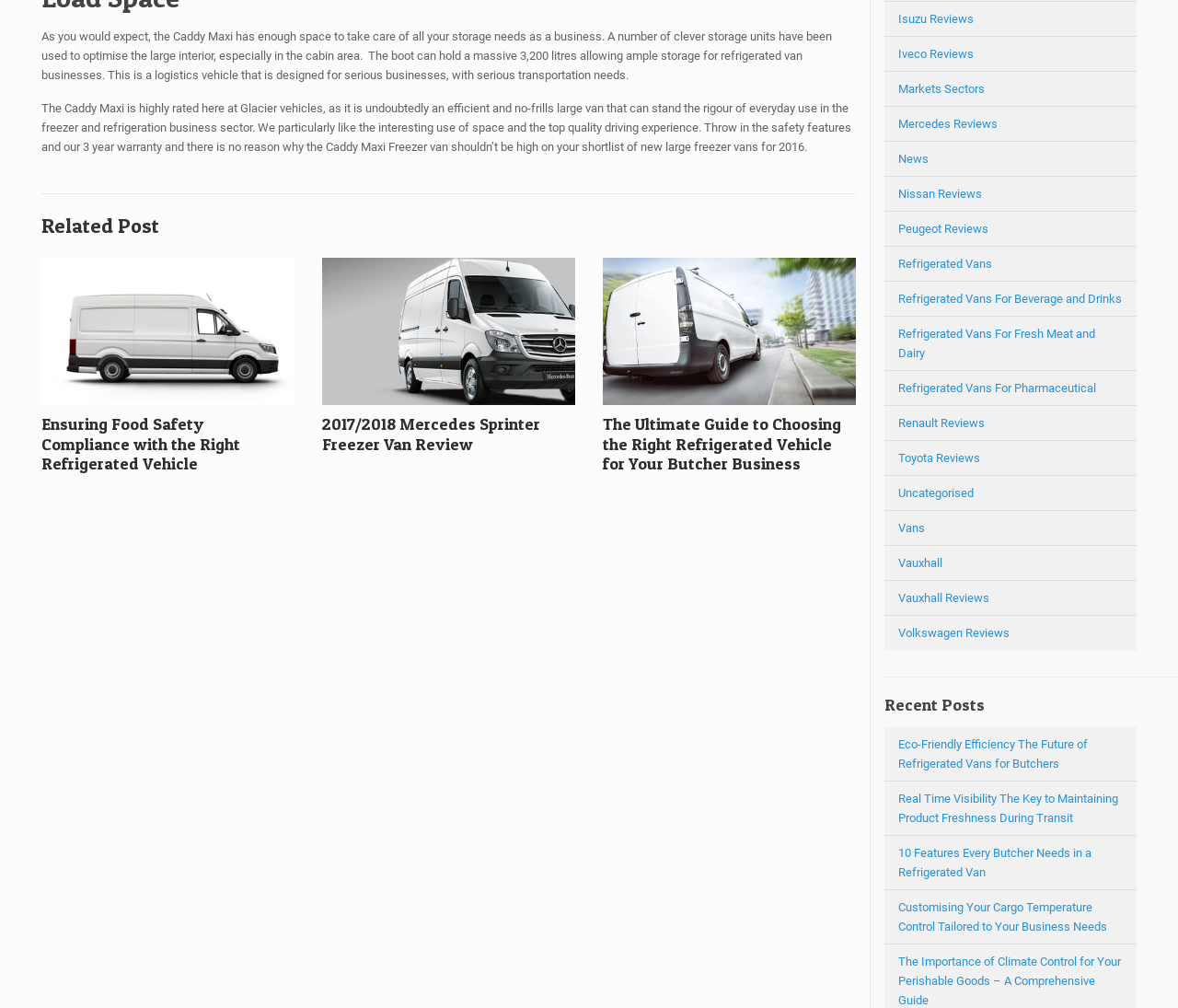Locate the bounding box coordinates of the clickable part needed for the task: "Read the recent post about Eco-Friendly Efficiency The Future of Refrigerated Vans for Butchers".

[0.751, 0.721, 0.965, 0.774]